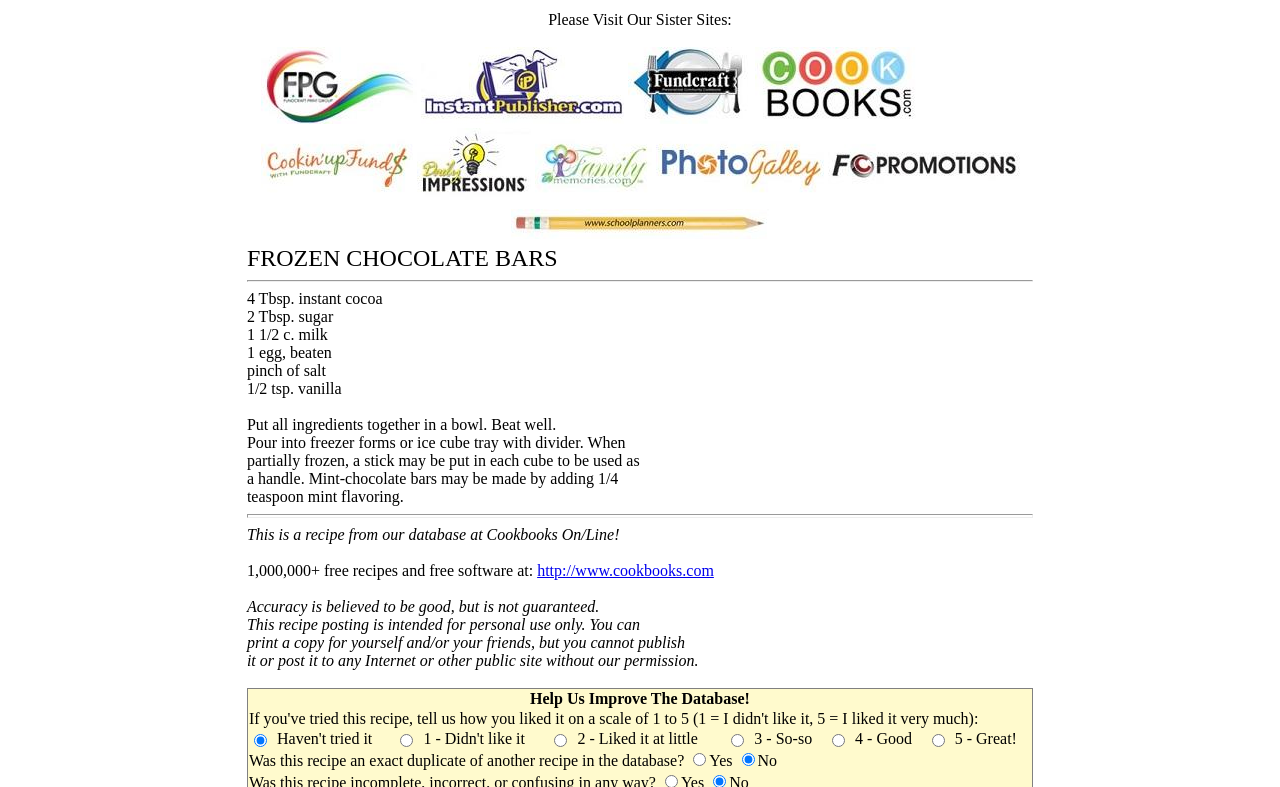Can you identify the bounding box coordinates of the clickable region needed to carry out this instruction: 'Click on the link 'http://www.cookbooks.com''? The coordinates should be four float numbers within the range of 0 to 1, stated as [left, top, right, bottom].

[0.42, 0.714, 0.558, 0.736]